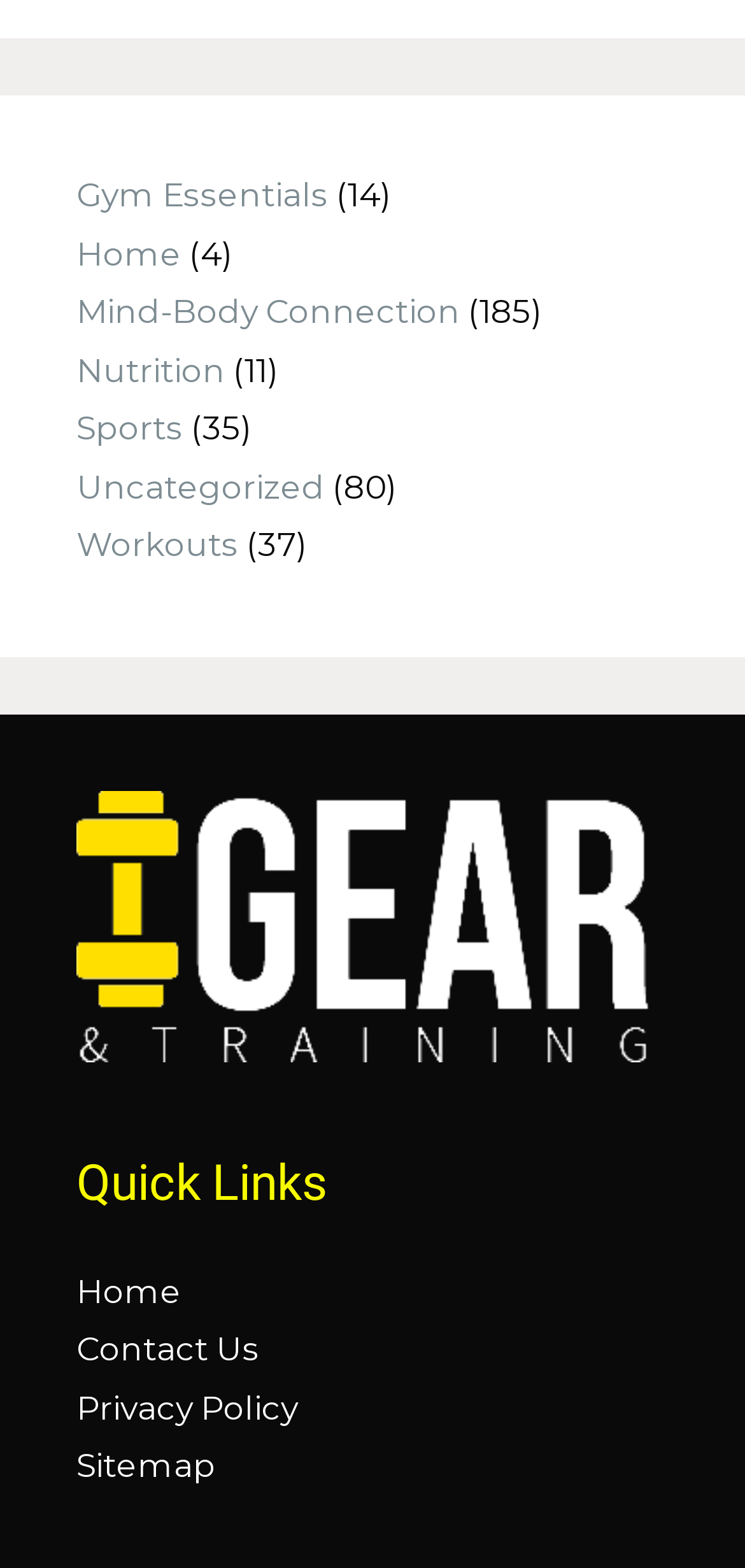Show the bounding box coordinates of the region that should be clicked to follow the instruction: "Click on Quick Links."

[0.103, 0.736, 0.897, 0.772]